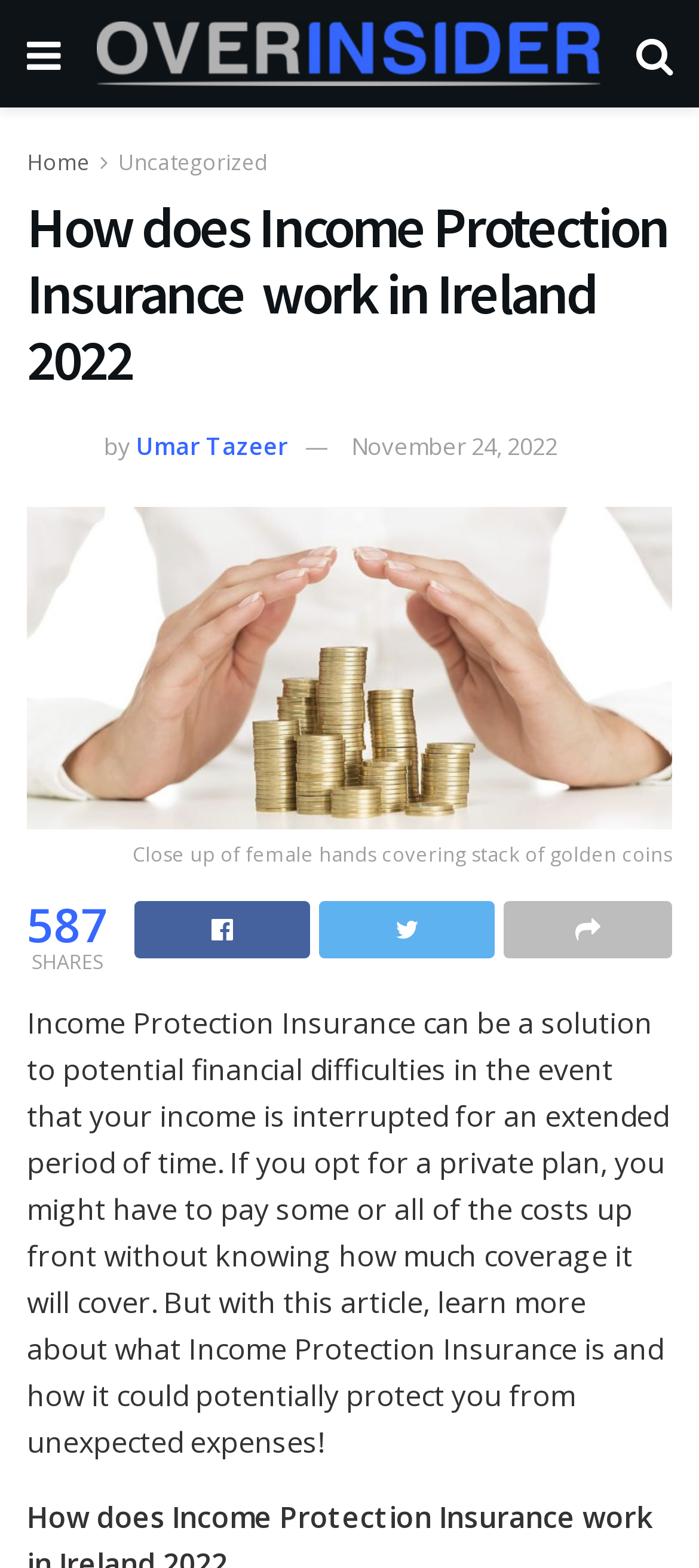Locate and generate the text content of the webpage's heading.

How does Income Protection Insurance  work in Ireland 2022